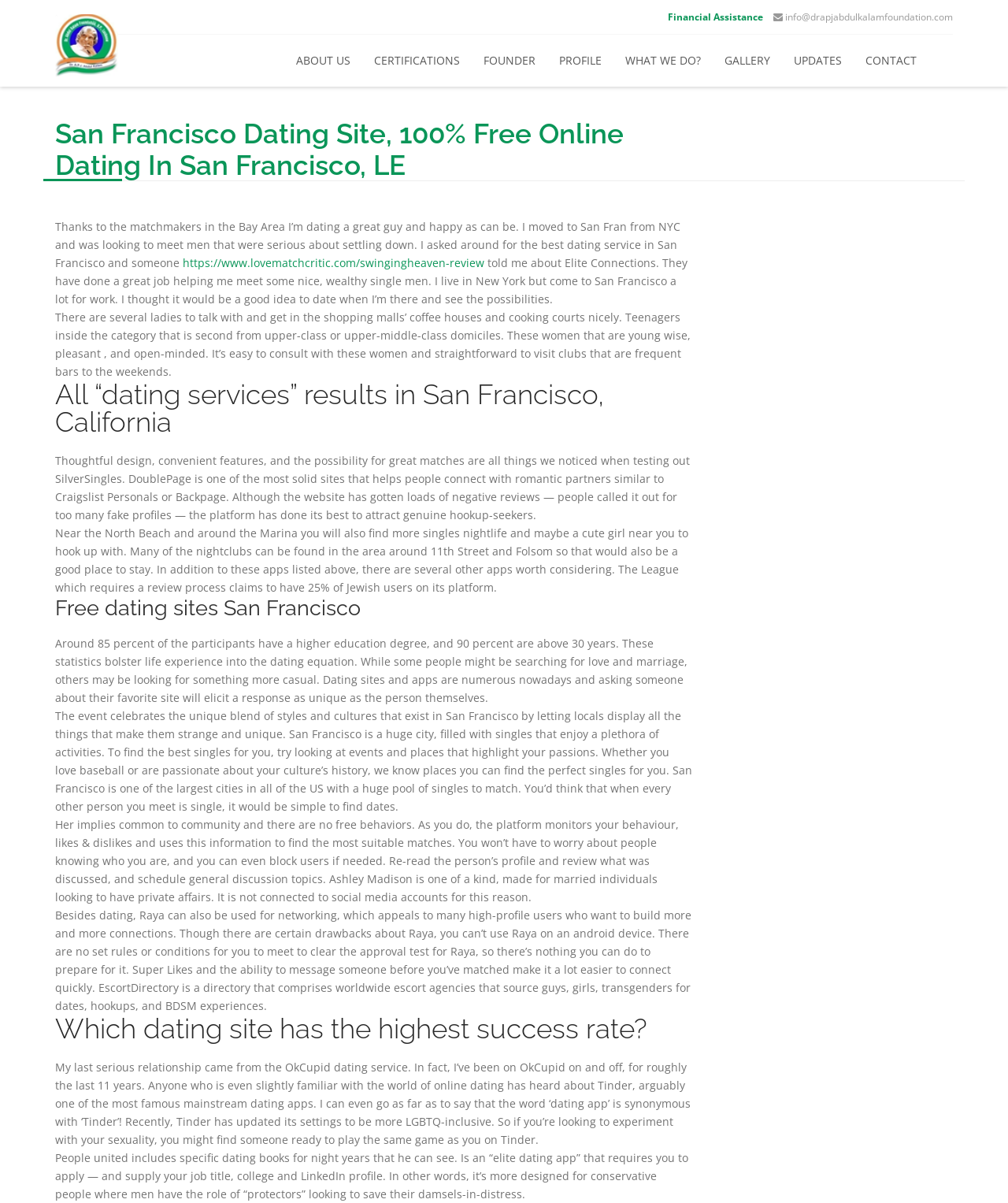Please provide the bounding box coordinates for the element that needs to be clicked to perform the instruction: "Read more about 'CERTIFICATIONS'". The coordinates must consist of four float numbers between 0 and 1, formatted as [left, top, right, bottom].

[0.359, 0.029, 0.468, 0.071]